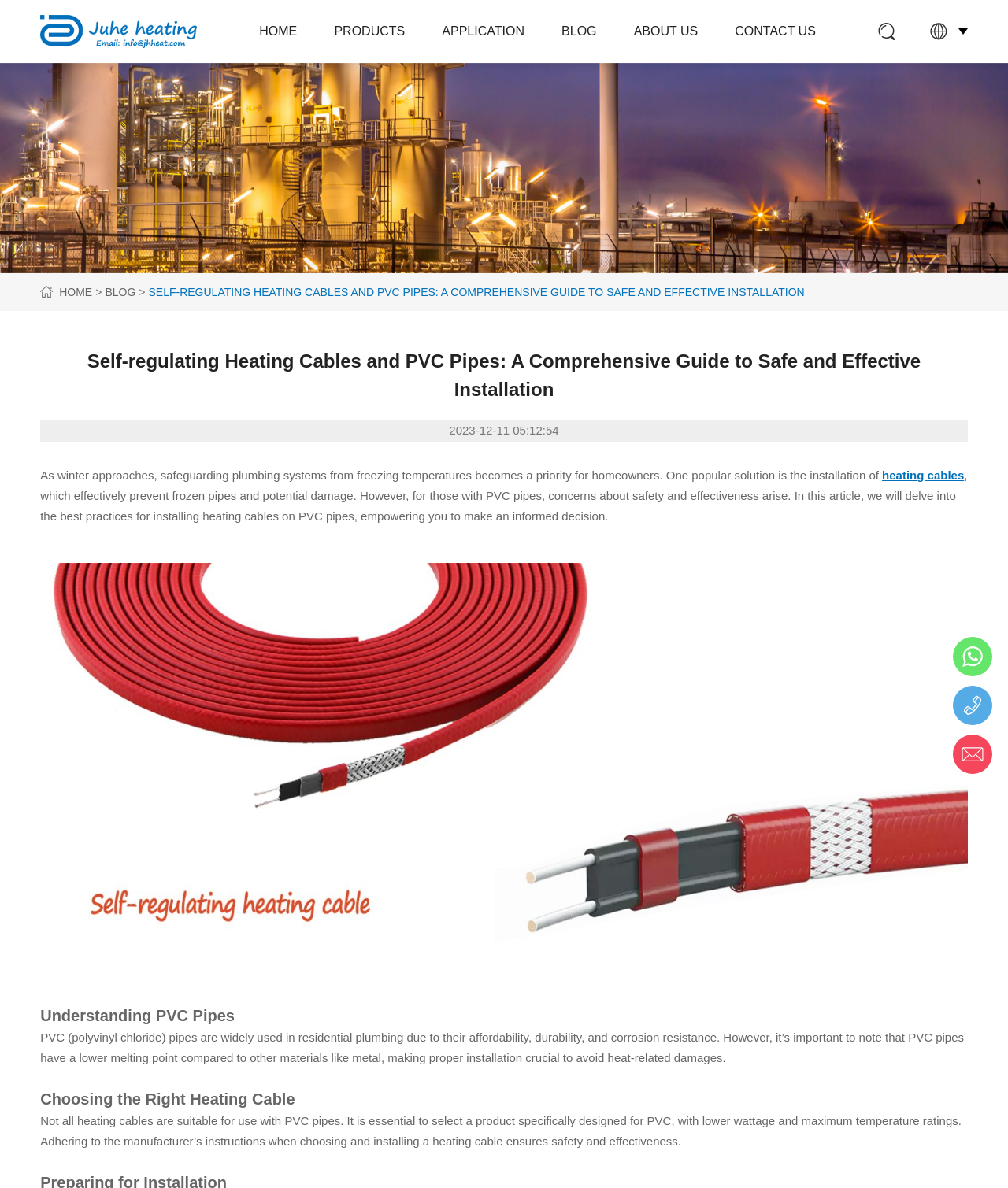Determine the bounding box coordinates of the clickable element to complete this instruction: "Click on the 'CONTACT US' link". Provide the coordinates in the format of four float numbers between 0 and 1, [left, top, right, bottom].

[0.729, 0.0, 0.809, 0.053]